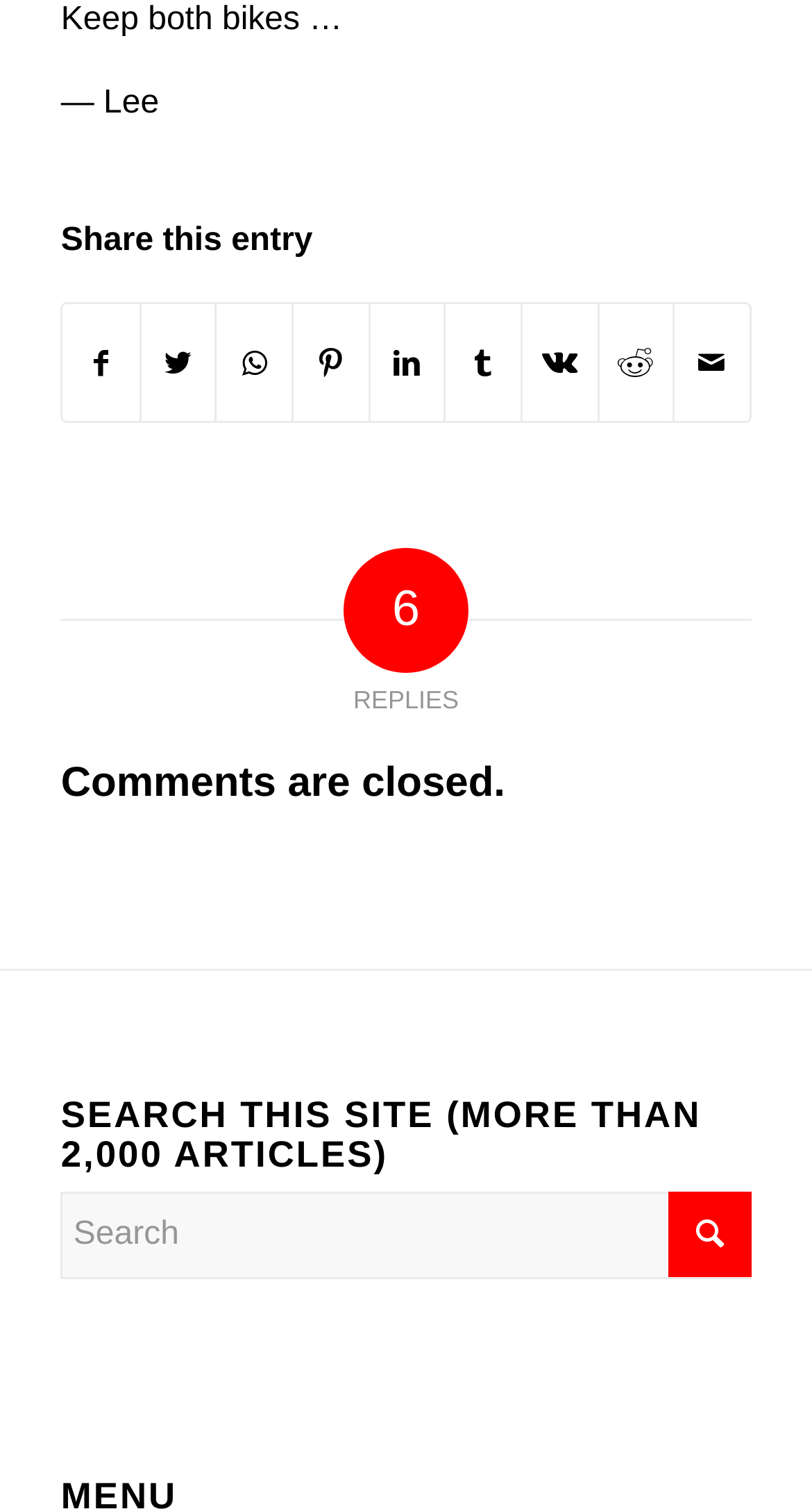Answer with a single word or phrase: 
How many articles are available on the site?

More than 2,000